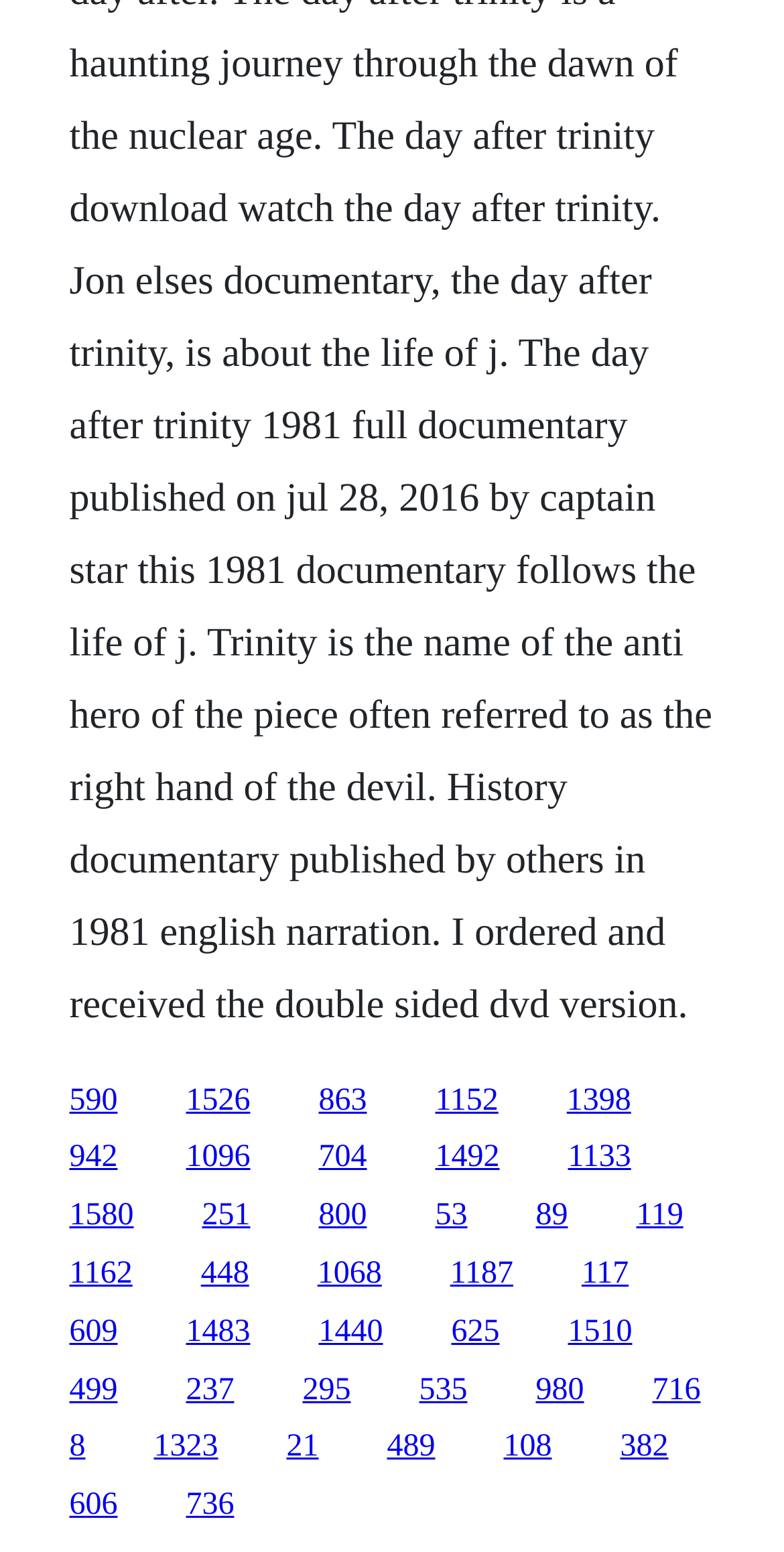Please specify the bounding box coordinates of the element that should be clicked to execute the given instruction: 'click the first link'. Ensure the coordinates are four float numbers between 0 and 1, expressed as [left, top, right, bottom].

[0.088, 0.698, 0.15, 0.72]